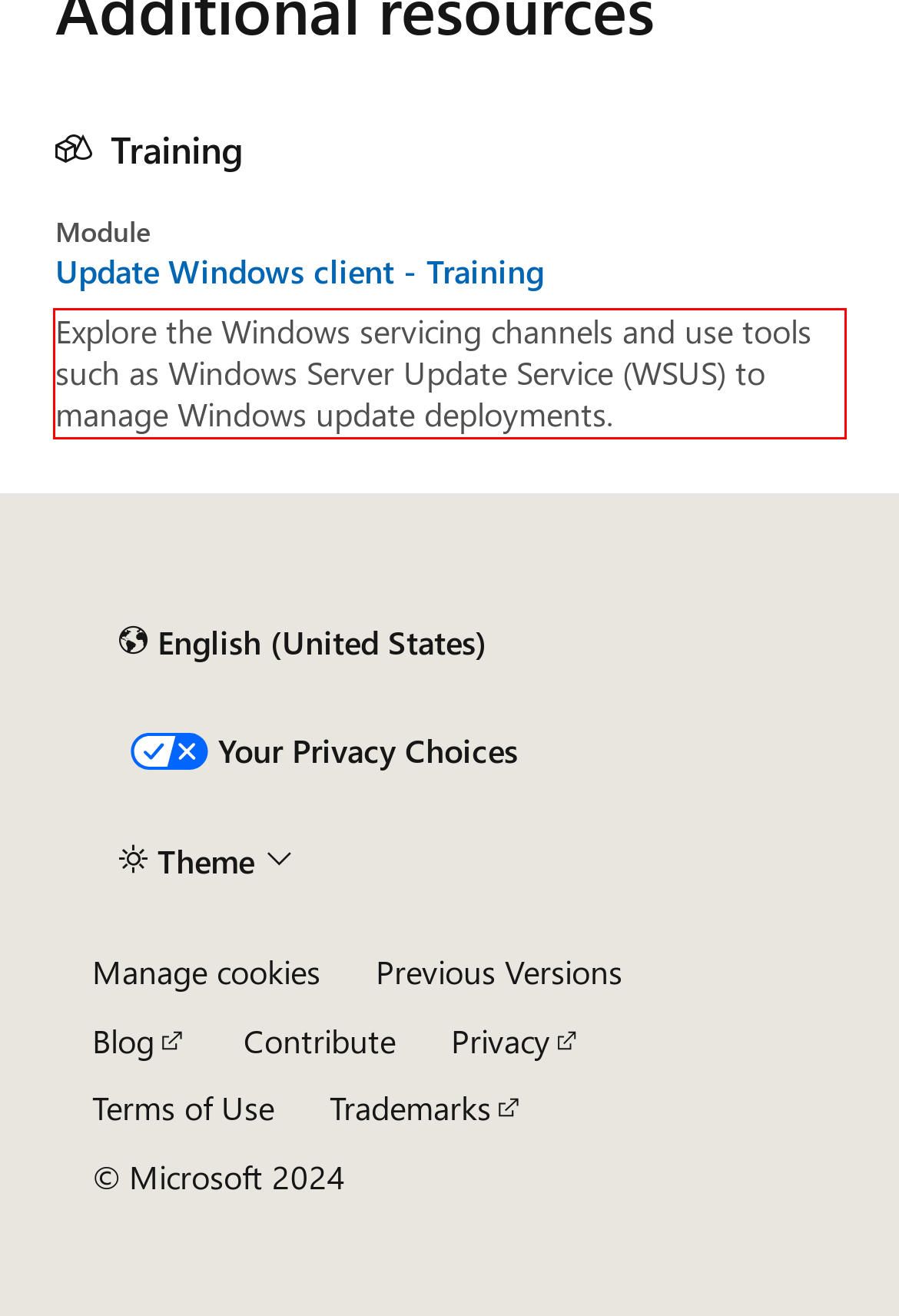There is a UI element on the webpage screenshot marked by a red bounding box. Extract and generate the text content from within this red box.

Explore the Windows servicing channels and use tools such as Windows Server Update Service (WSUS) to manage Windows update deployments.